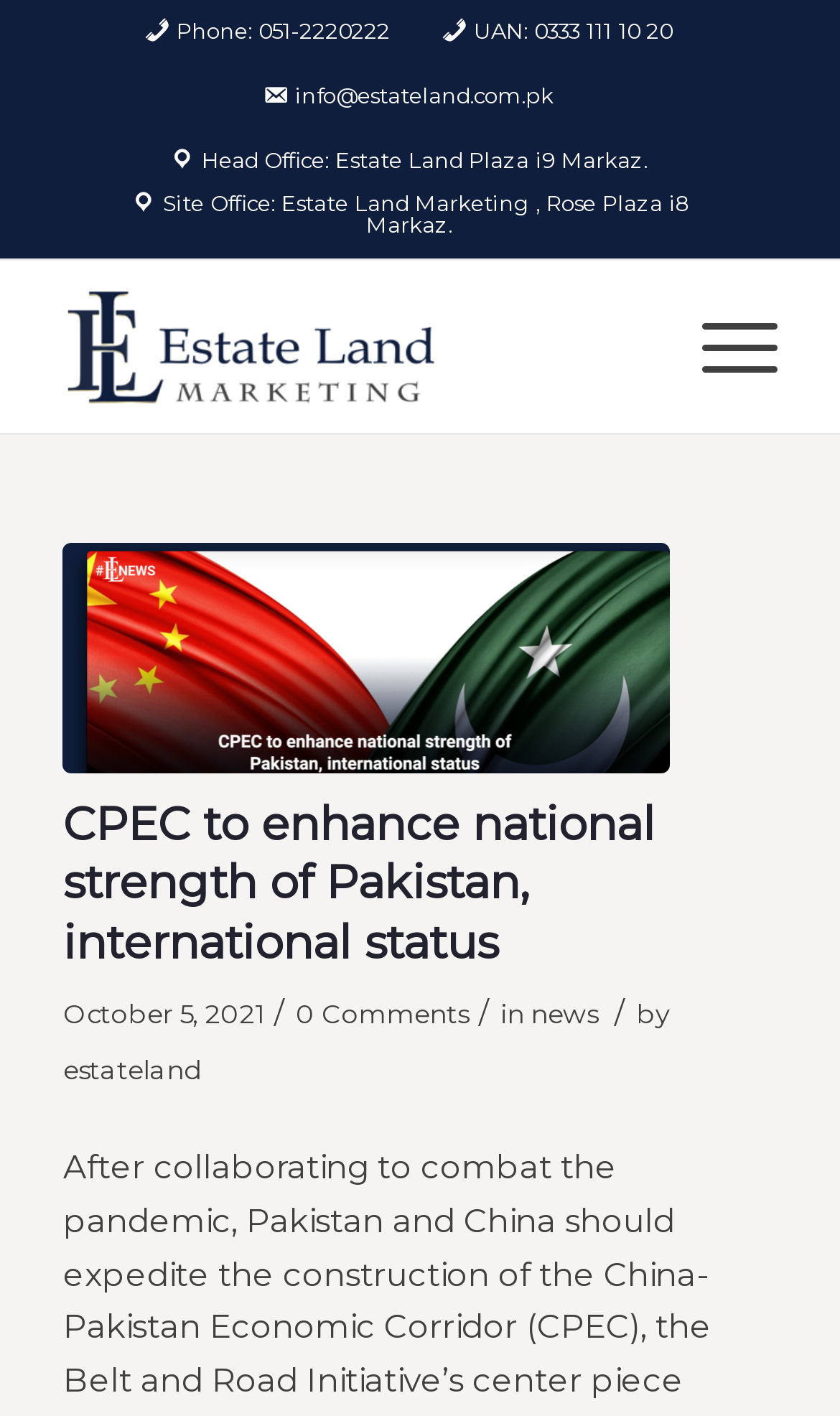Articulate a complete and detailed caption of the webpage elements.

The webpage appears to be a news article or blog post about the China-Pakistan Economic Corridor (CPEC) and its potential impact on Pakistan's national strength and international status. 

At the top of the page, there are three lines of contact information, including a phone number, UAN, and email address, positioned horizontally across the page. Below this, there is a brief description of the head office and site office locations.

To the left of the page, there is a layout table containing a link to "Estate Land Marketing" accompanied by an image. Above this, there is a link to the "Menu".

The main content of the page is a news article or blog post, which is headed by a title "CPEC to enhance national strength of Pakistan, international status" accompanied by an image. The title is also a link. Below the title, there is a heading with the same text, followed by a link to the same article. The date of the article, "October 5, 2021", is displayed below the heading. 

To the right of the date, there is a link to "0 Comments" and a category label "news" preceded by the text "in". The author of the article, "estateland", is credited at the bottom of the section.